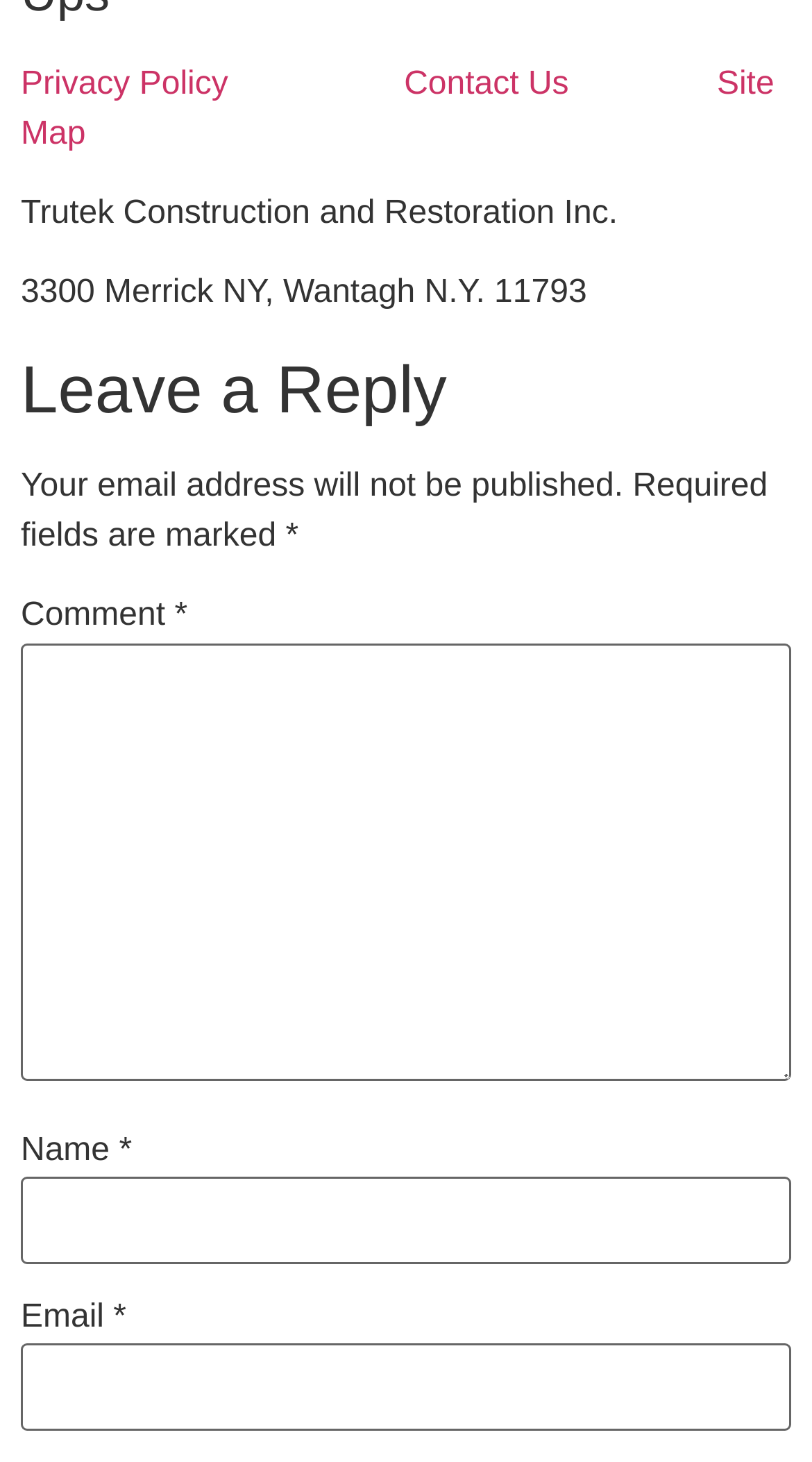Extract the bounding box coordinates for the UI element described as: "Privacy Policy".

[0.026, 0.045, 0.292, 0.069]